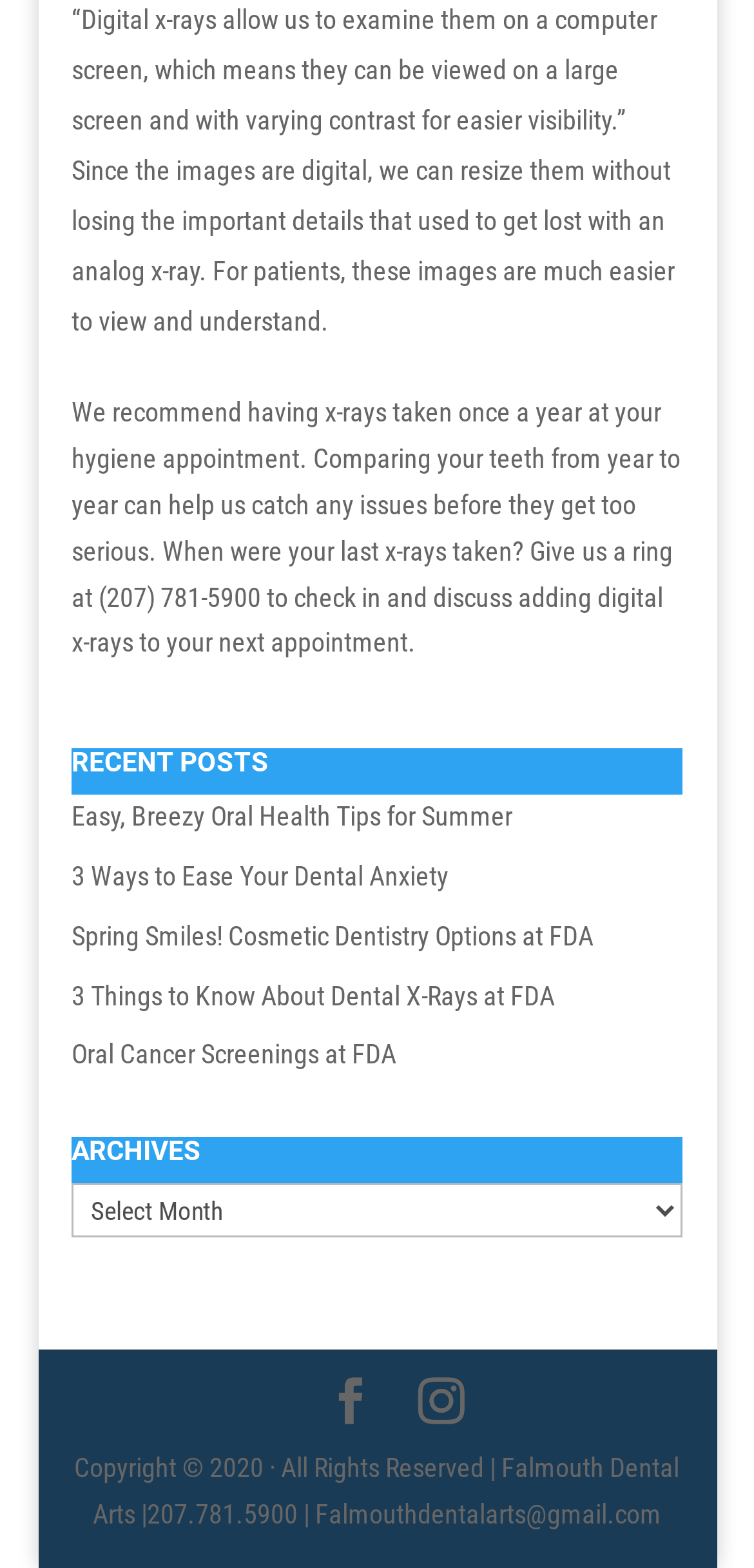Identify the bounding box coordinates of the region that should be clicked to execute the following instruction: "View dental x-rays information".

[0.095, 0.625, 0.736, 0.644]